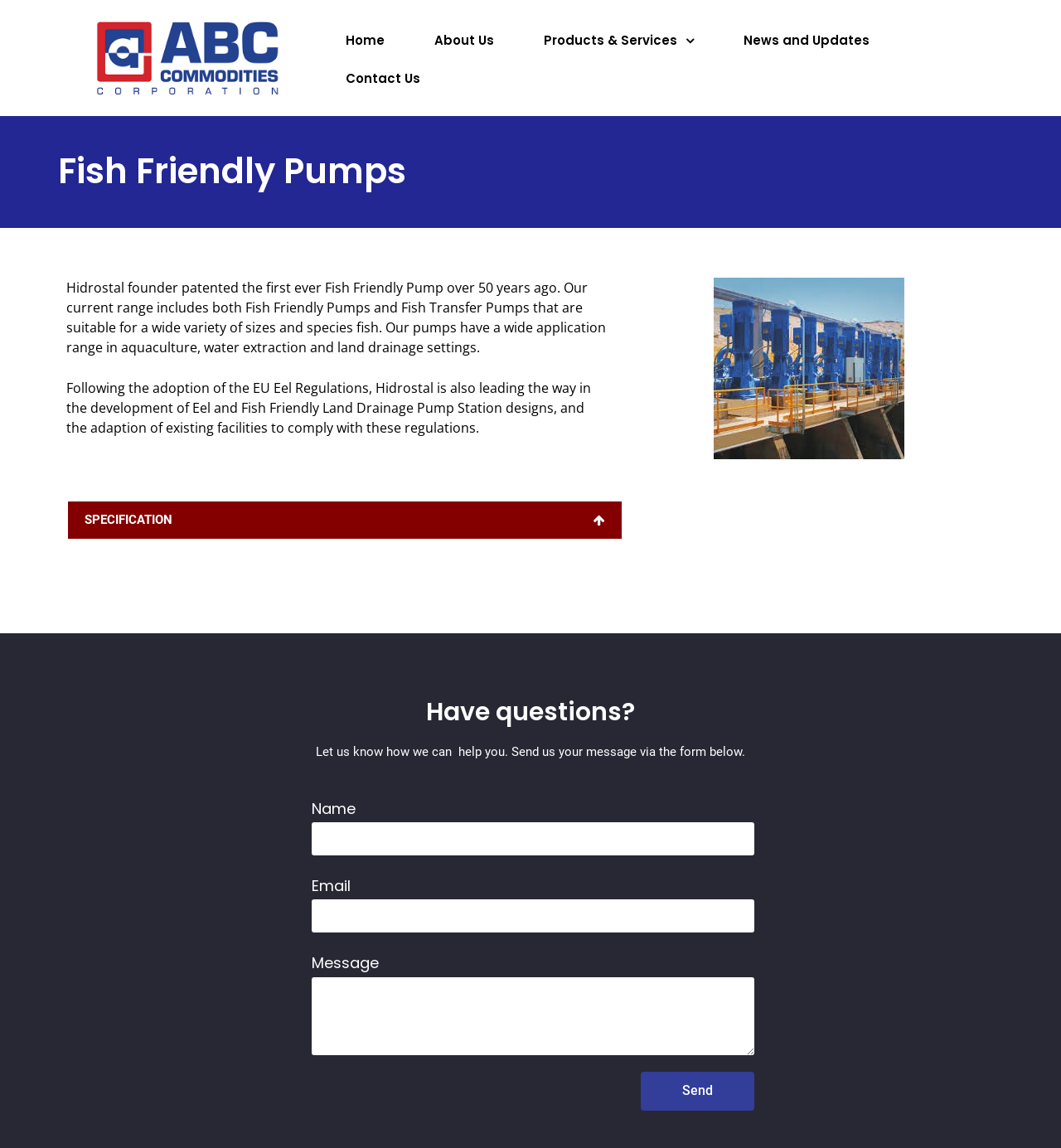Please identify the bounding box coordinates of the area that needs to be clicked to follow this instruction: "Fill in the Name field".

[0.294, 0.716, 0.711, 0.745]